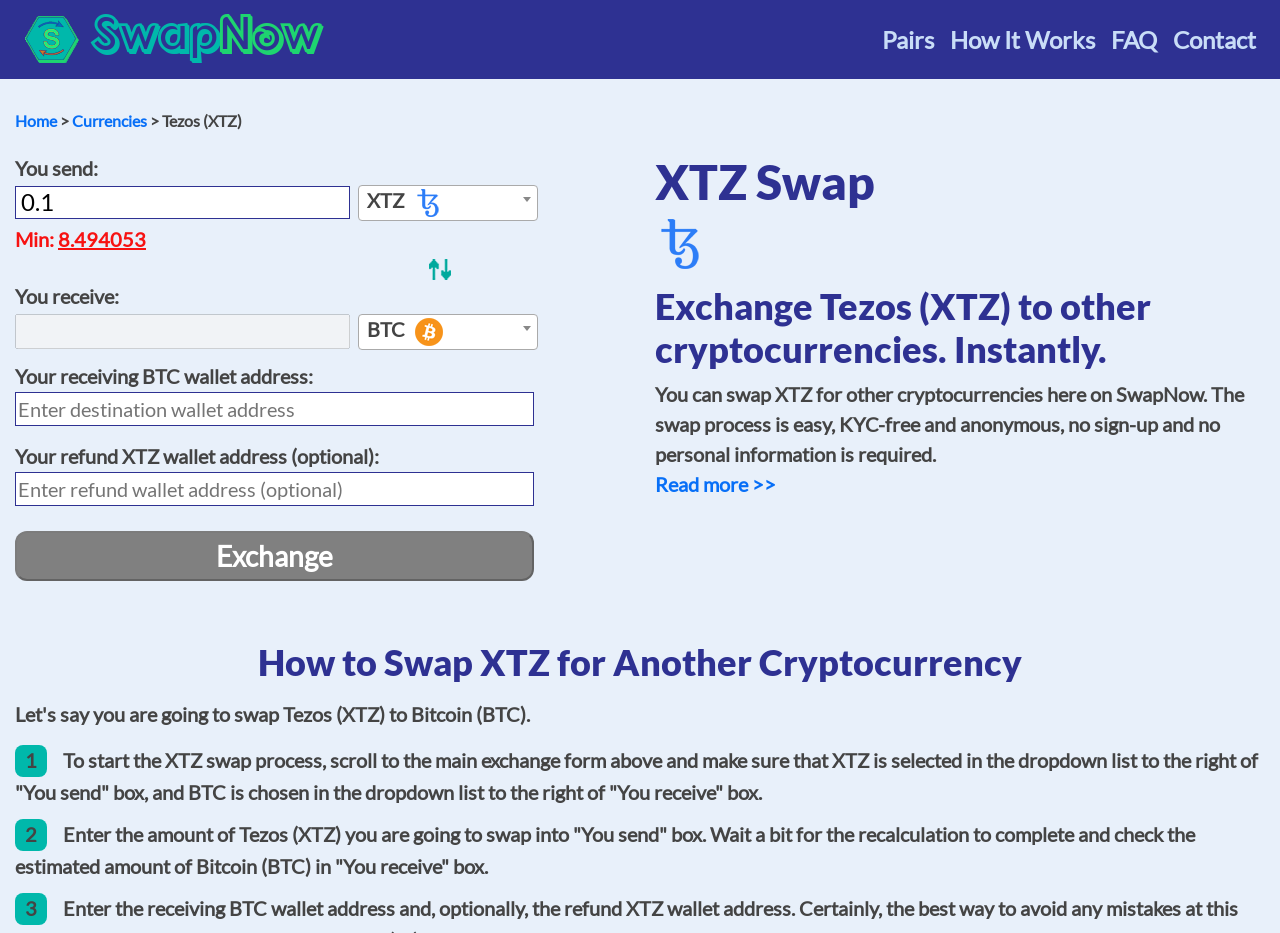What is the minimum amount of XTZ to swap?
Please provide a comprehensive answer based on the contents of the image.

I found the minimum amount of XTZ to swap by looking at the 'Min:' label next to the 'You send:' textbox, which has a value of 8.494053.